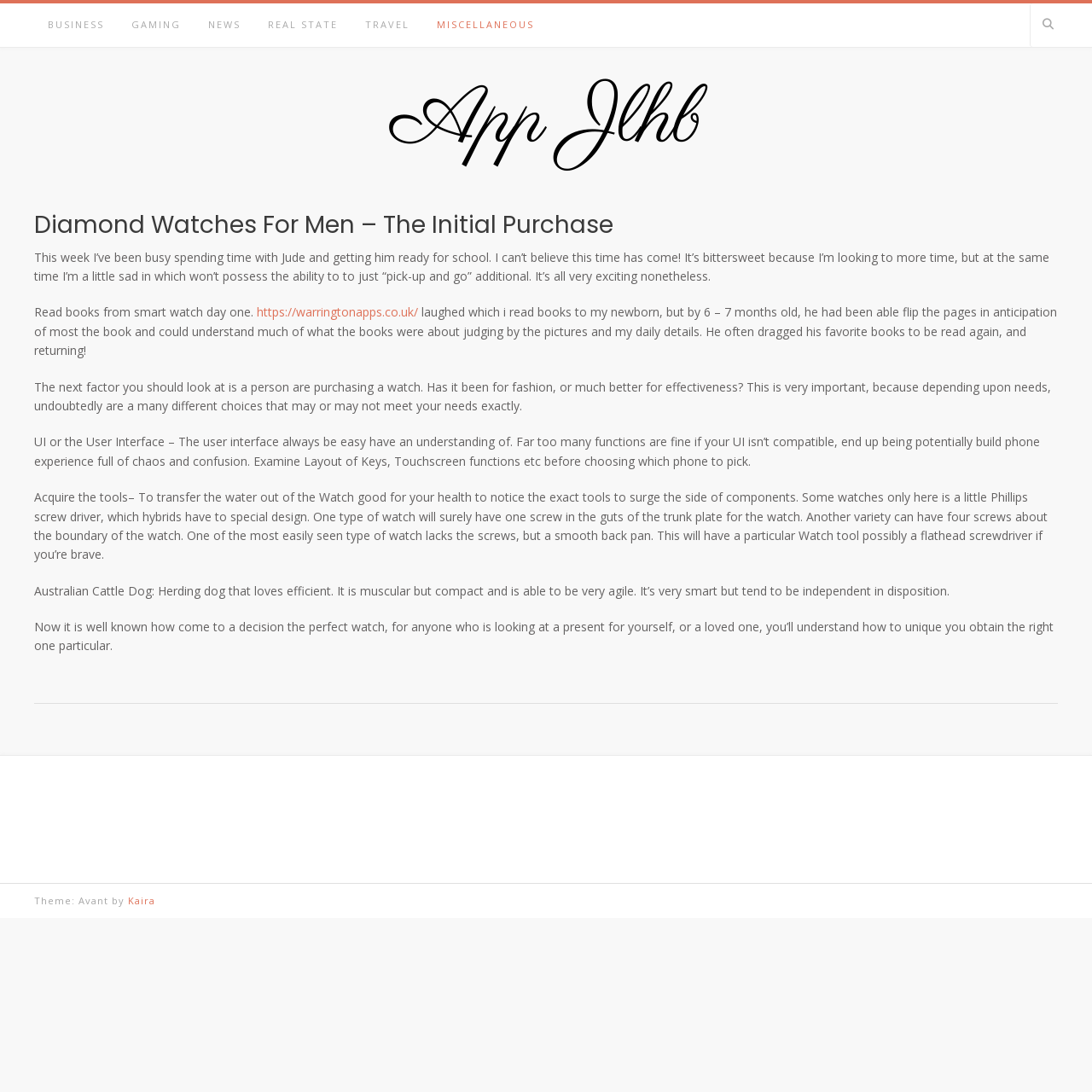Locate the bounding box coordinates of the region to be clicked to comply with the following instruction: "Click GAMING link". The coordinates must be four float numbers between 0 and 1, in the form [left, top, right, bottom].

[0.108, 0.003, 0.178, 0.043]